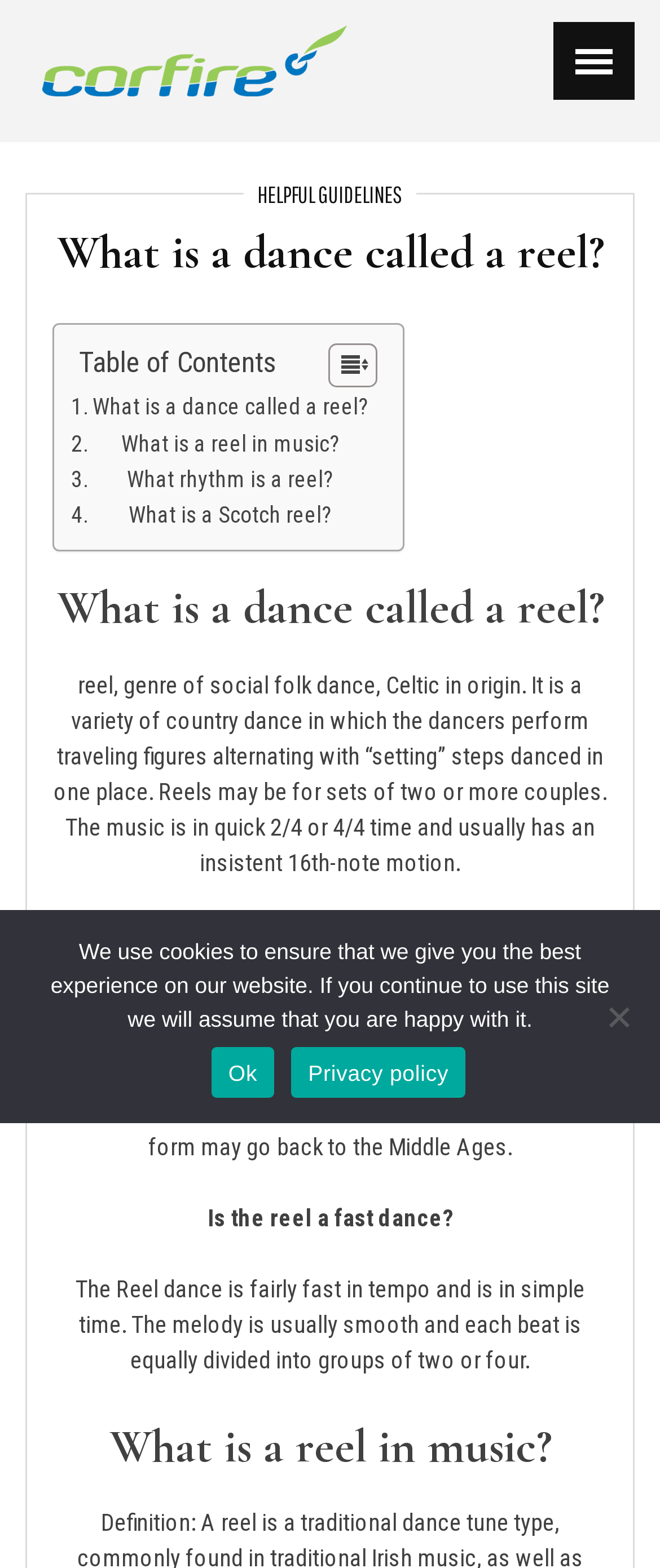Given the description: "Ok", determine the bounding box coordinates of the UI element. The coordinates should be formatted as four float numbers between 0 and 1, [left, top, right, bottom].

[0.32, 0.668, 0.416, 0.7]